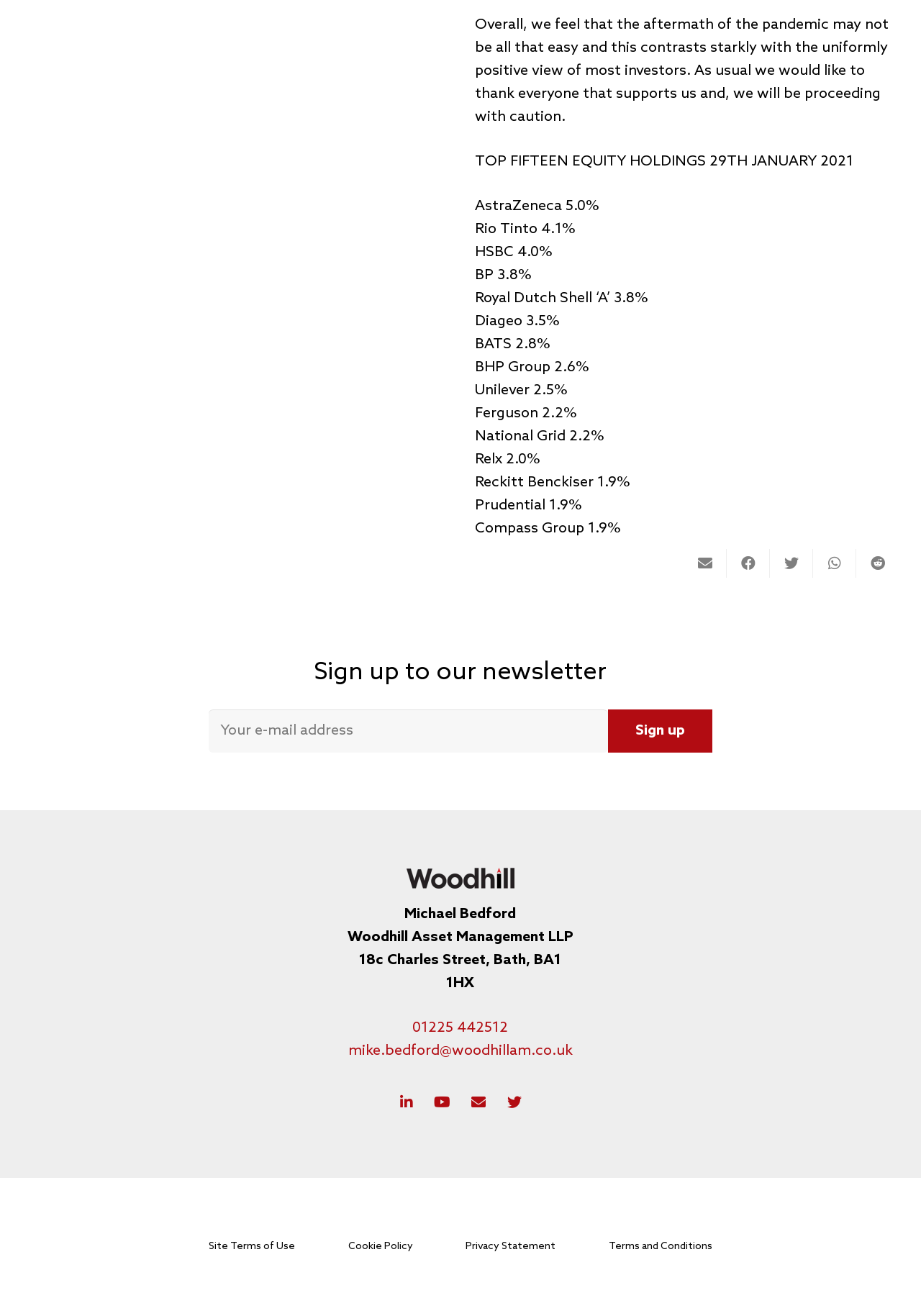Locate the bounding box coordinates of the element's region that should be clicked to carry out the following instruction: "Visit LinkedIn". The coordinates need to be four float numbers between 0 and 1, i.e., [left, top, right, bottom].

[0.422, 0.824, 0.461, 0.851]